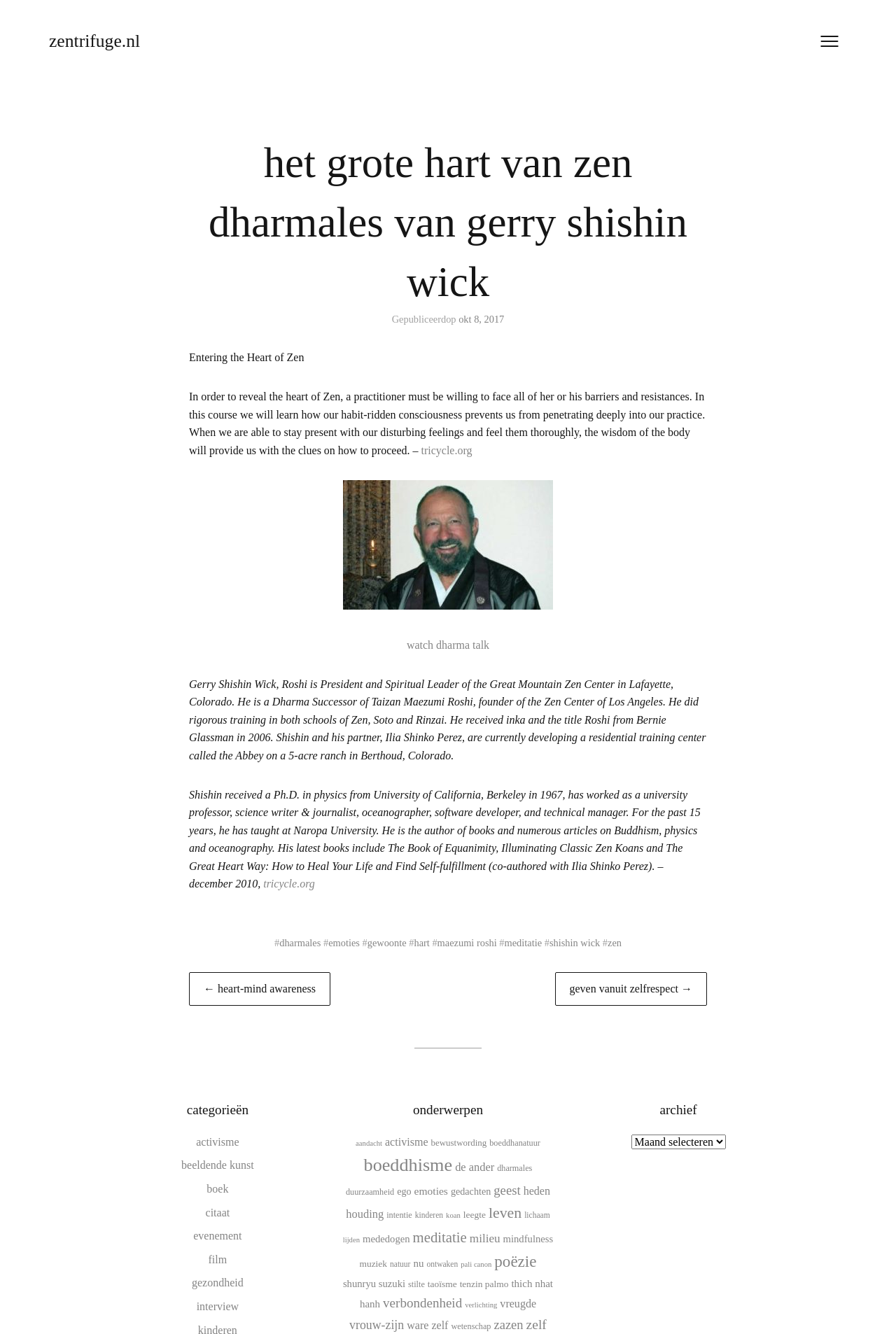Please identify the bounding box coordinates of the area that needs to be clicked to fulfill the following instruction: "Post a comment."

None